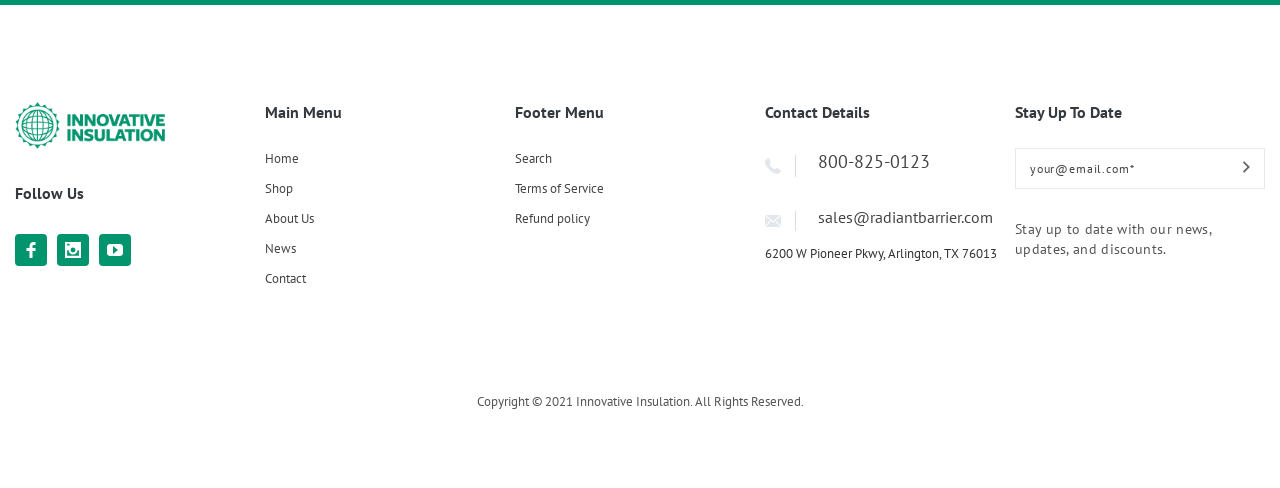Please determine the bounding box coordinates of the clickable area required to carry out the following instruction: "Call 800-825-0123". The coordinates must be four float numbers between 0 and 1, represented as [left, top, right, bottom].

[0.639, 0.323, 0.727, 0.37]